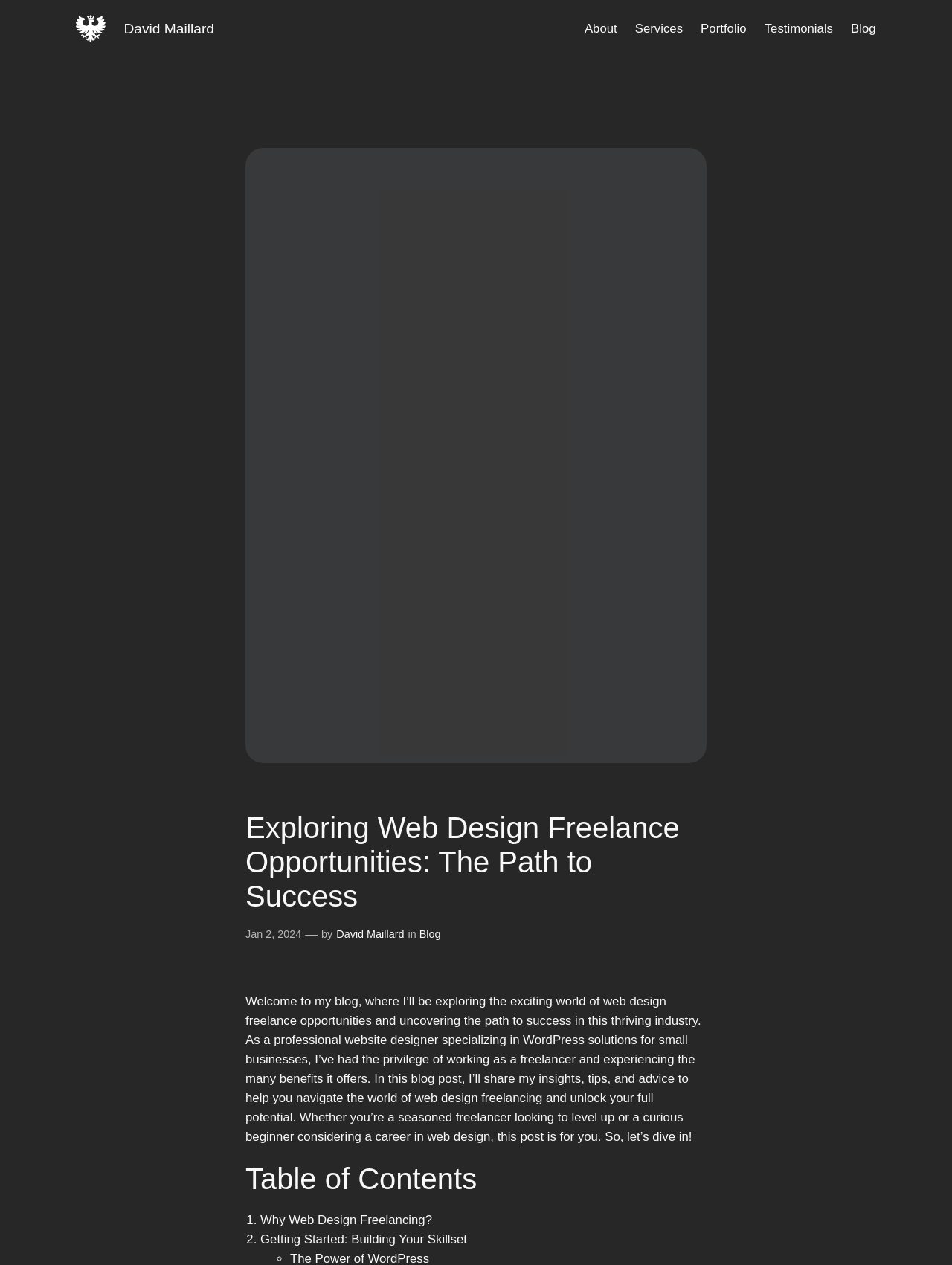Use a single word or phrase to answer the question: 
What is the date of the blog post?

Jan 2, 2024